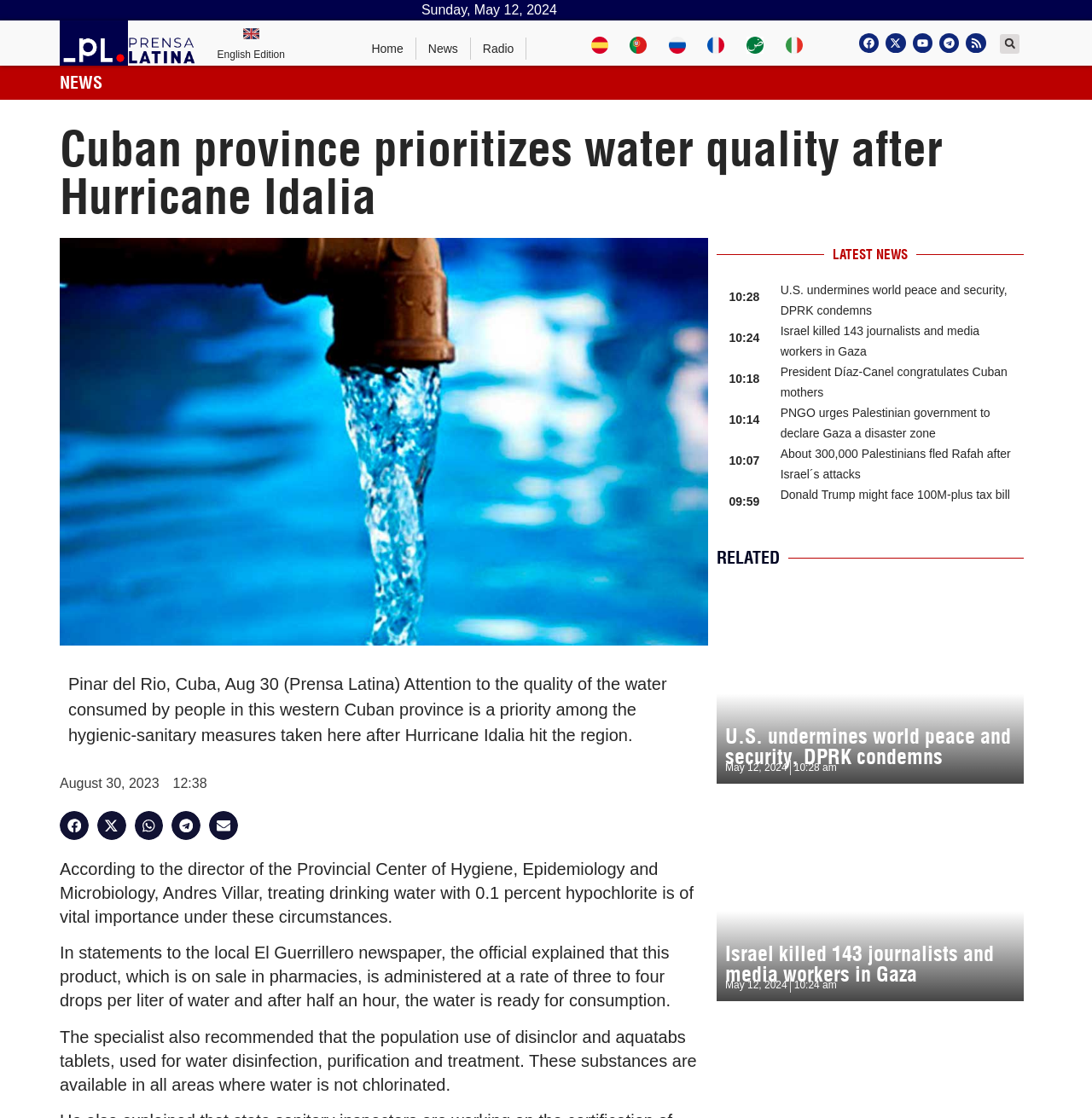Please indicate the bounding box coordinates of the element's region to be clicked to achieve the instruction: "Read the latest news". Provide the coordinates as four float numbers between 0 and 1, i.e., [left, top, right, bottom].

[0.762, 0.22, 0.831, 0.235]